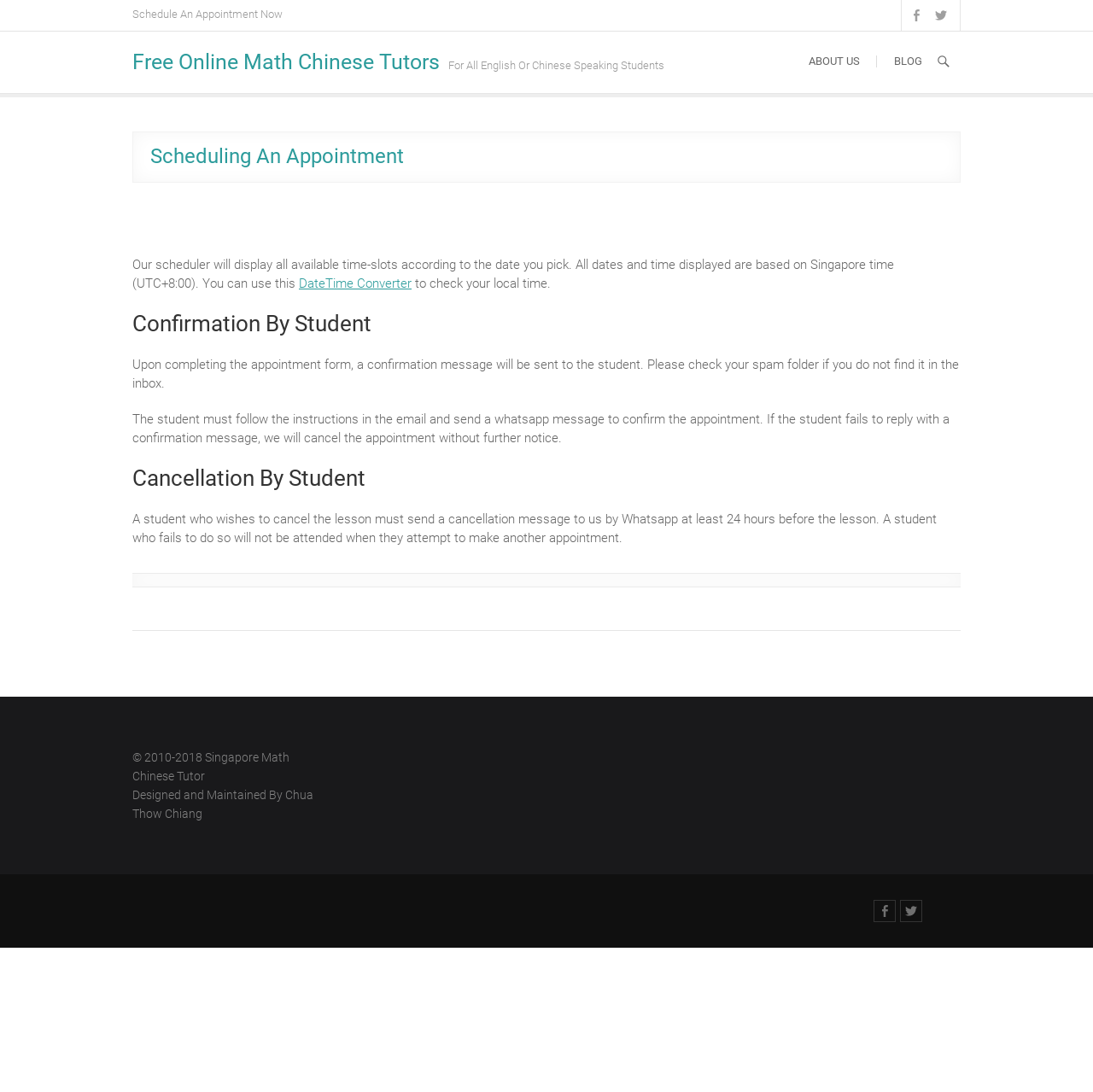What happens if a student fails to cancel a lesson on time?
Offer a detailed and full explanation in response to the question.

The webpage states that a student who wishes to cancel the lesson must send a cancellation message to the tutor by WhatsApp at least 24 hours before the lesson, and if they fail to do so, they will not be attended when they attempt to make another appointment.